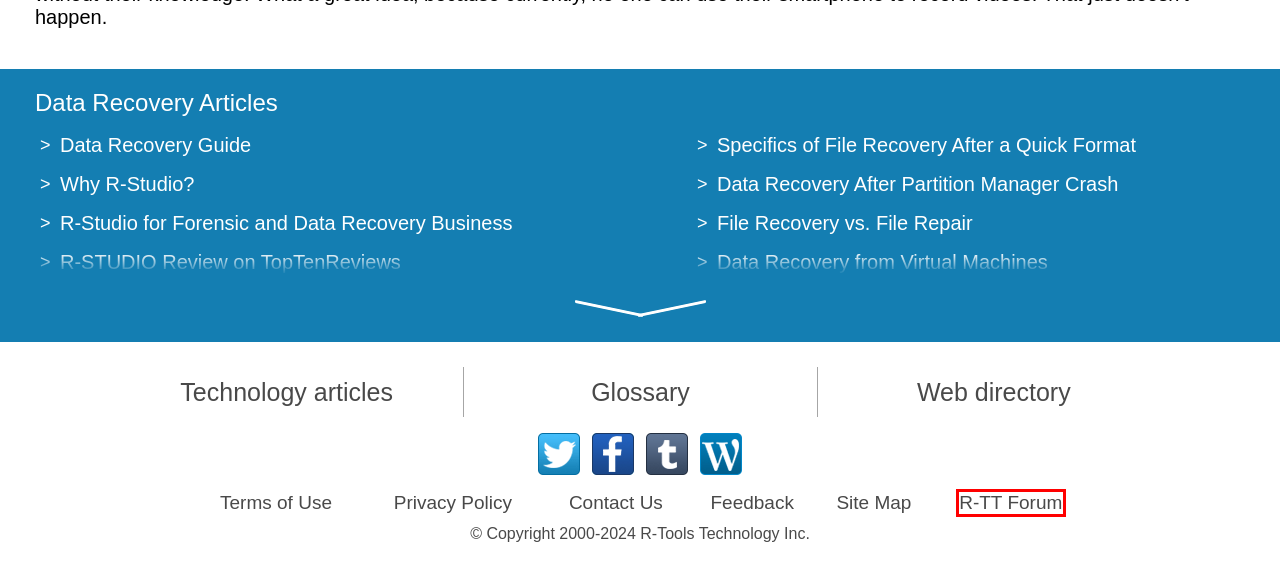Examine the screenshot of the webpage, which has a red bounding box around a UI element. Select the webpage description that best fits the new webpage after the element inside the red bounding box is clicked. Here are the choices:
A. R-TT - Site Map
B. R-TT Website Terms of Use
C. Data Recovery and Disk Utilities Forum @R-TT - R-TT Forums
D. File Recovery Specifics for SSD and Other Devices Supporting the TRIM/UNMAP command
E. Data Recovery from Virtual Machines
F. File Recovery Software. Why R-Studio?
G. R-TT - Glossary
H. R-STUDIO Review on TopTenReviews: Conflict or Confusion?

C